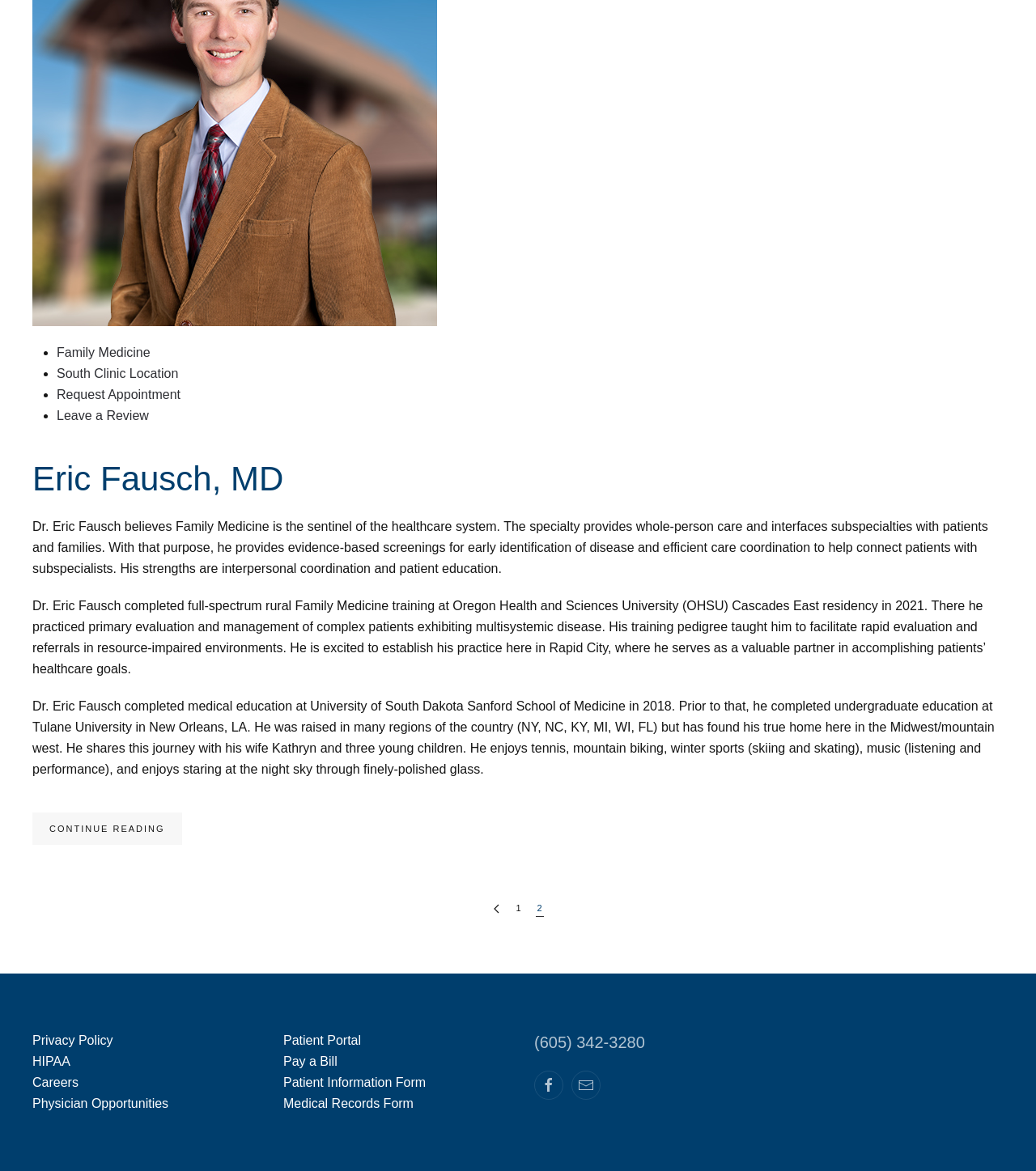Kindly determine the bounding box coordinates for the clickable area to achieve the given instruction: "Read more about Dr. Eric Fausch".

[0.031, 0.694, 0.175, 0.721]